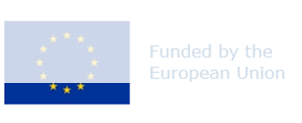Elaborate on the image by describing it in detail.

The image features a representation of the flag of the European Union, accompanied by the text "Funded by the European Union." The design includes a circle of twelve gold stars on a blue background, symbolizing unity and harmony among EU member states. Below the stars, a blue stripe adds contrast, framing the message which indicates support or financial backing from the European Union, commonly seen in contexts related to projects or initiatives funded by EU programs. This visual serves as a reminder of the EU's role in fostering collaboration and development across its member countries.